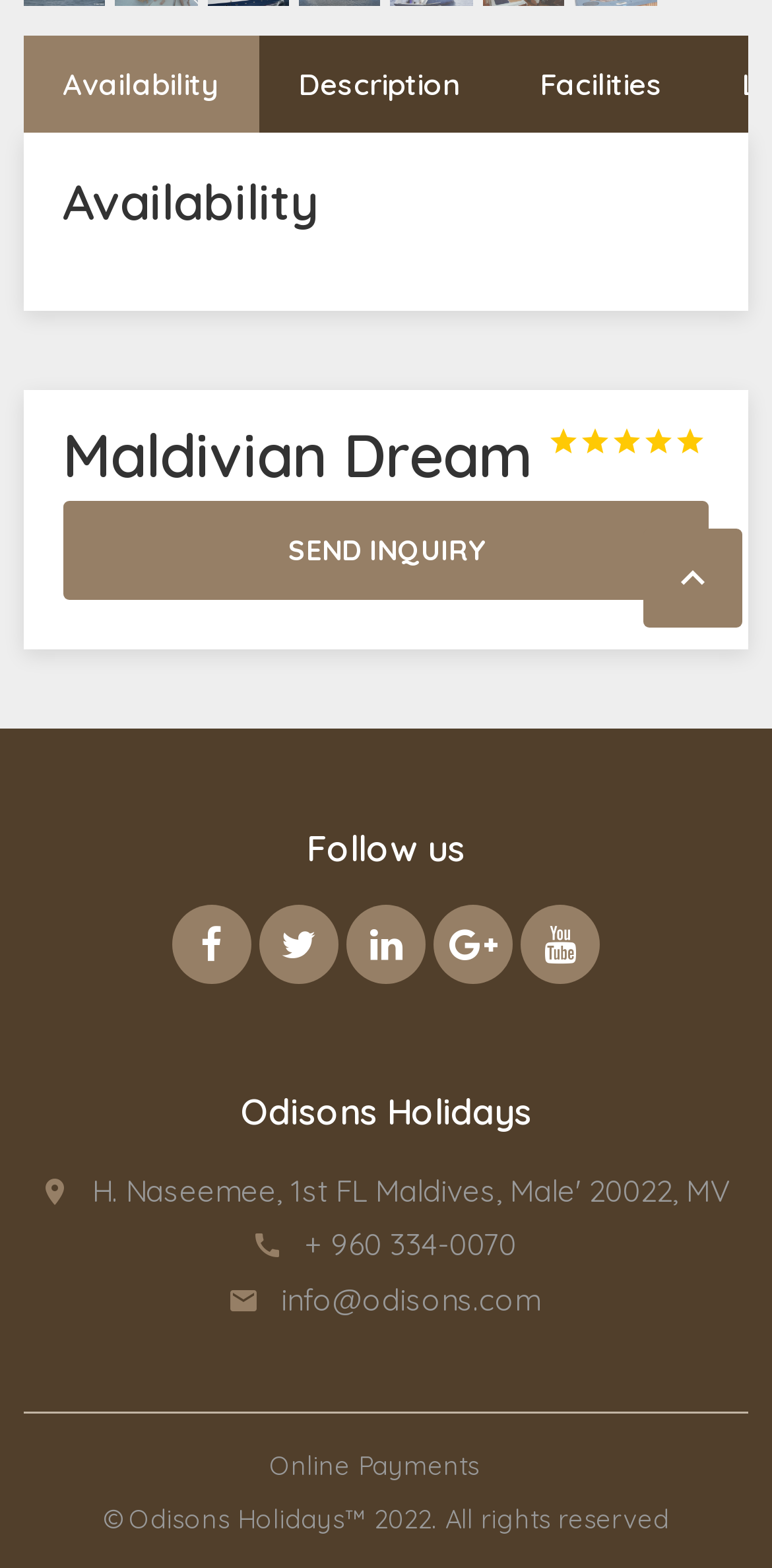Determine the bounding box coordinates in the format (top-left x, top-left y, bottom-right x, bottom-right y). Ensure all values are floating point numbers between 0 and 1. Identify the bounding box of the UI element described by: Main Menu

None